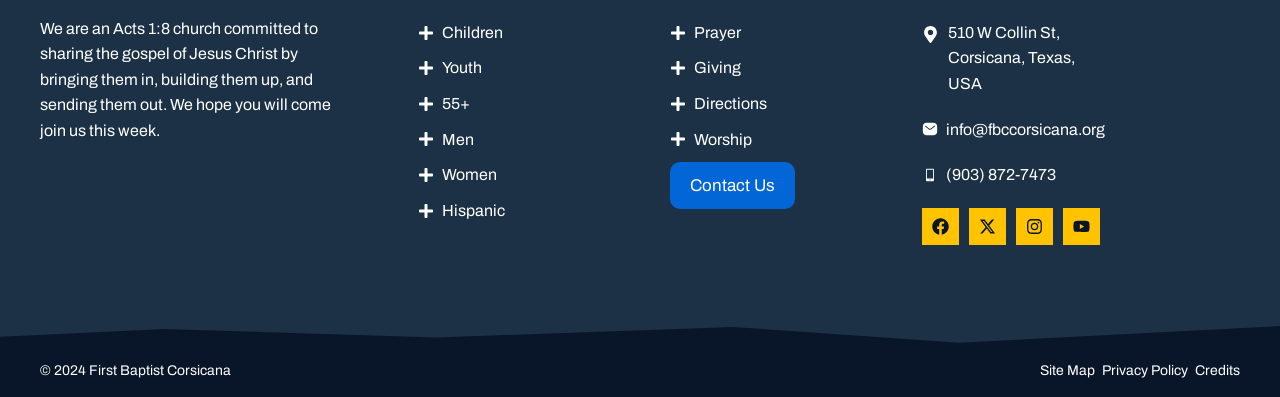Find and provide the bounding box coordinates for the UI element described here: "info@fbccorsicana.org". The coordinates should be given as four float numbers between 0 and 1: [left, top, right, bottom].

[0.739, 0.304, 0.863, 0.347]